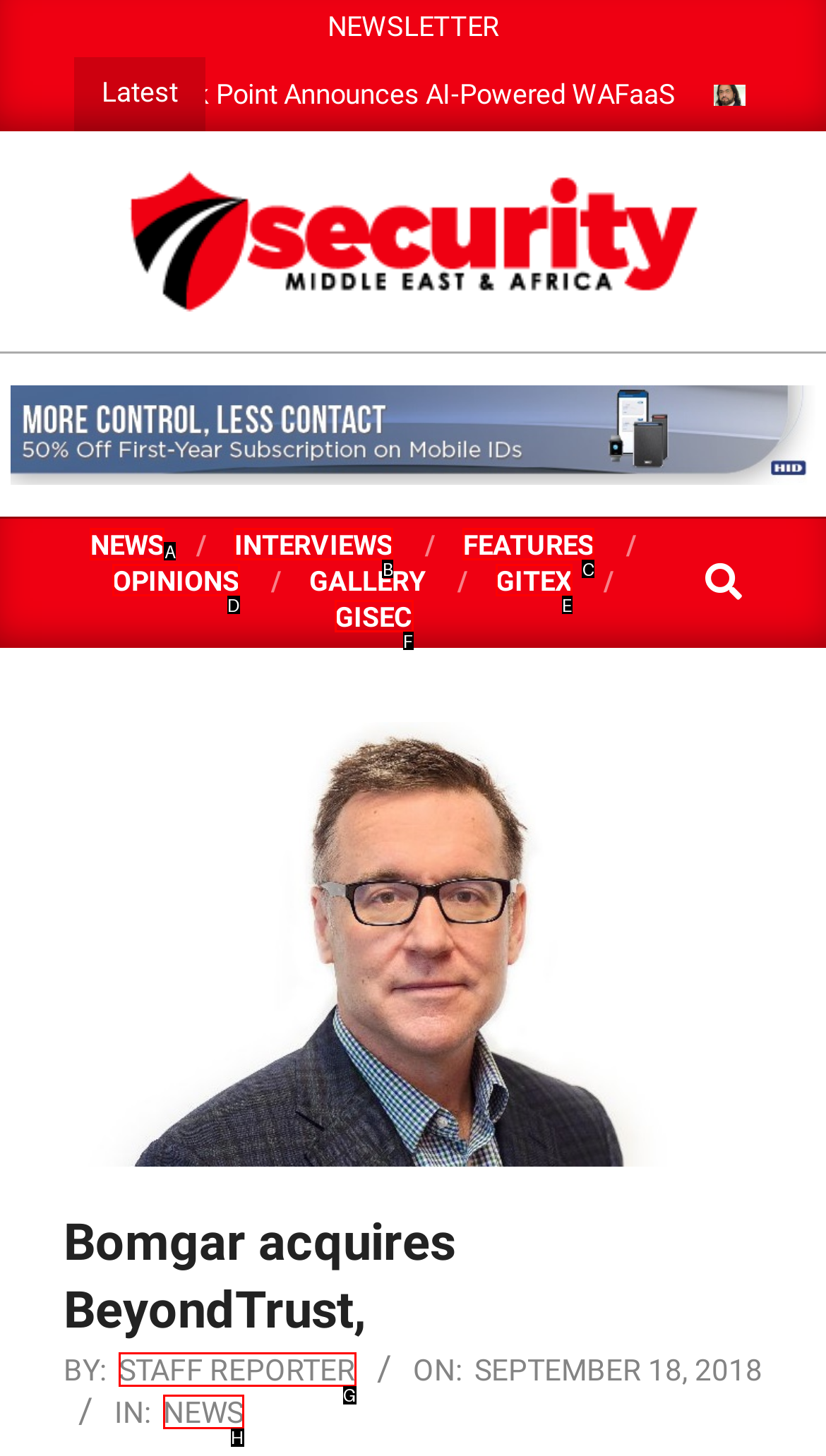Given the element description: Staff Reporter, choose the HTML element that aligns with it. Indicate your choice with the corresponding letter.

G